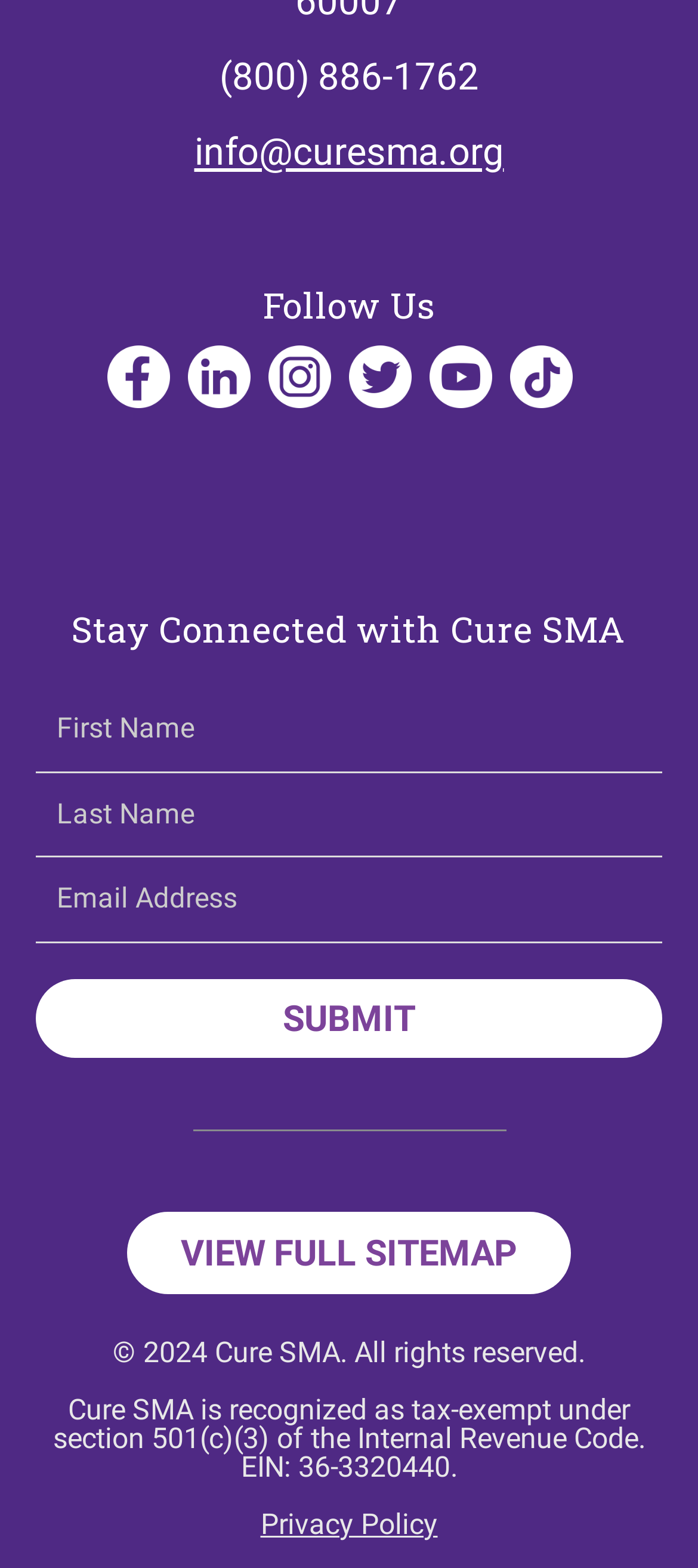Give a one-word or one-phrase response to the question:
How can you access Cure SMA's privacy policy?

By clicking the 'Privacy Policy' link